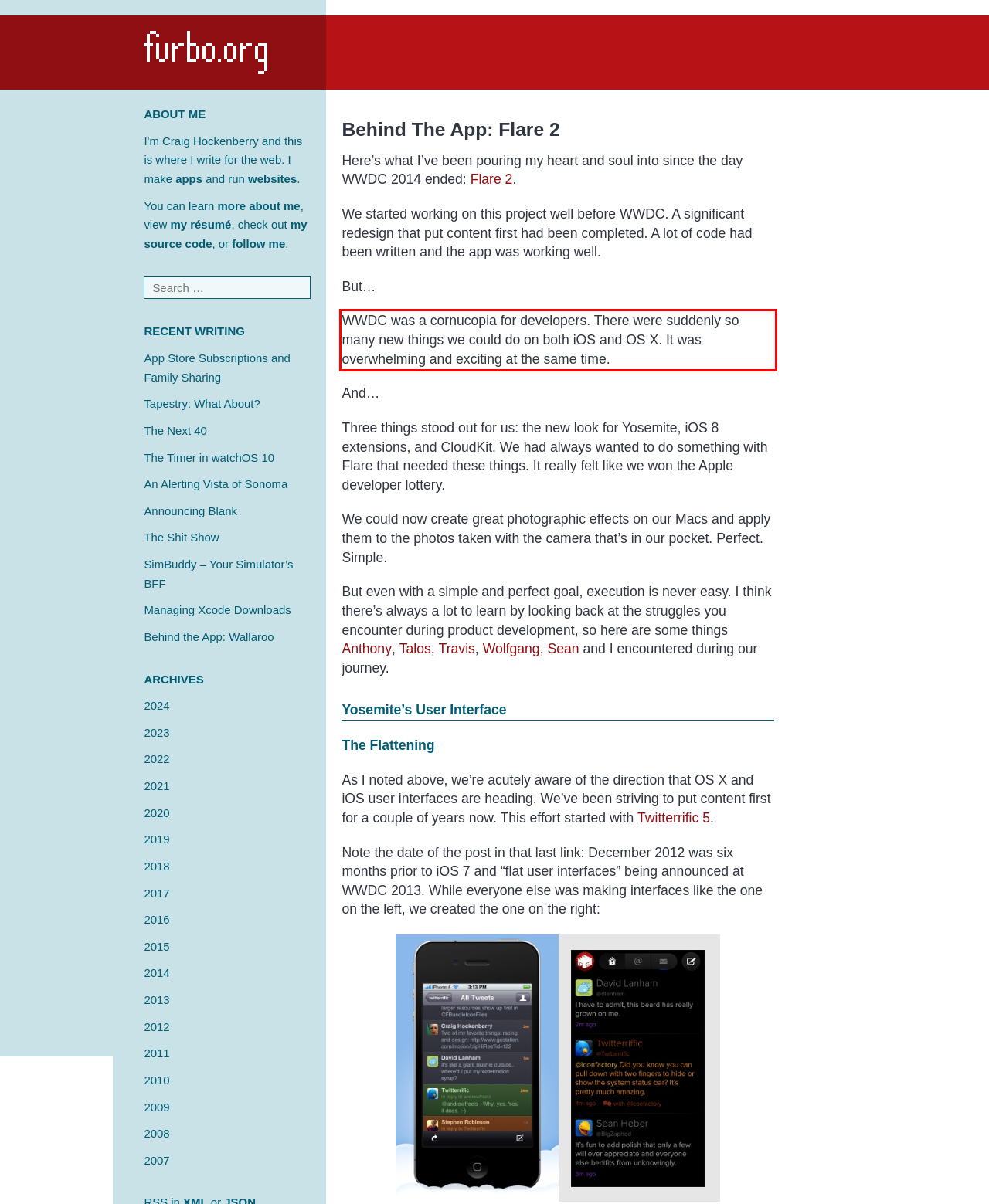Using the provided screenshot, read and generate the text content within the red-bordered area.

WWDC was a cornucopia for developers. There were suddenly so many new things we could do on both iOS and OS X. It was overwhelming and exciting at the same time.